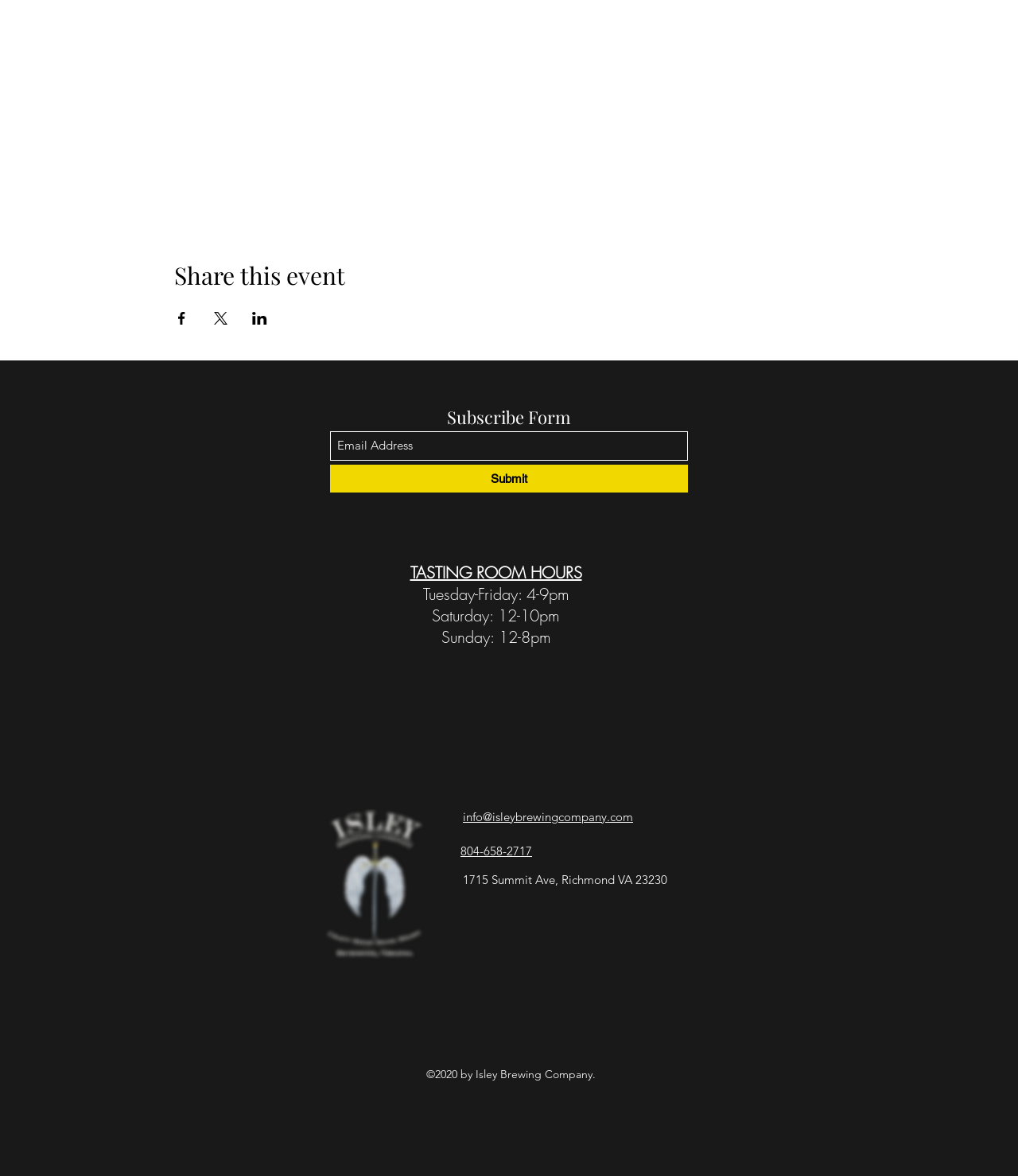Determine the bounding box coordinates of the clickable element to complete this instruction: "Visit Isley Brewing Company on Untappd". Provide the coordinates in the format of four float numbers between 0 and 1, [left, top, right, bottom].

[0.452, 0.816, 0.508, 0.864]